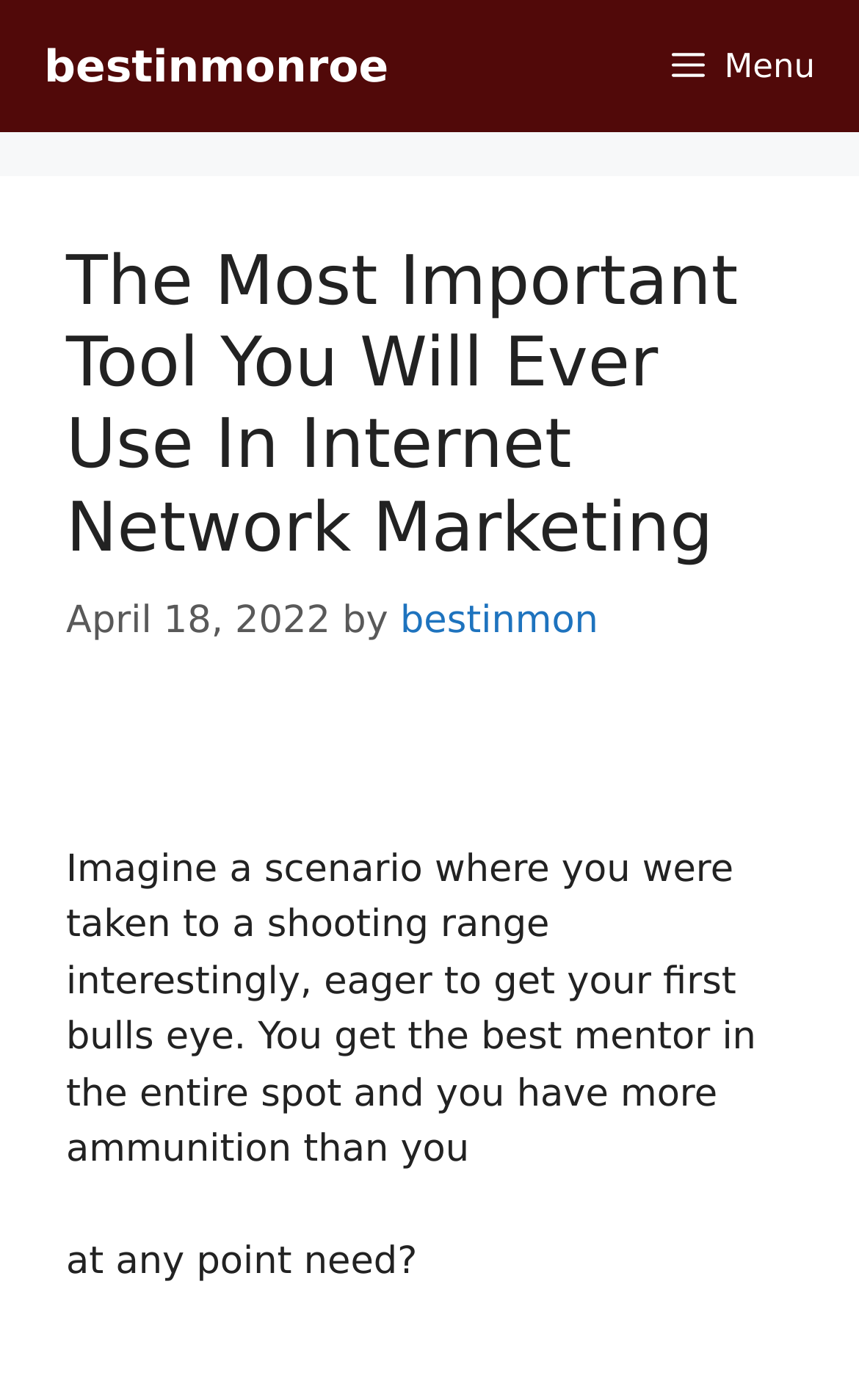What is the scenario described in the article?
Answer with a single word or short phrase according to what you see in the image.

Shooting range scenario